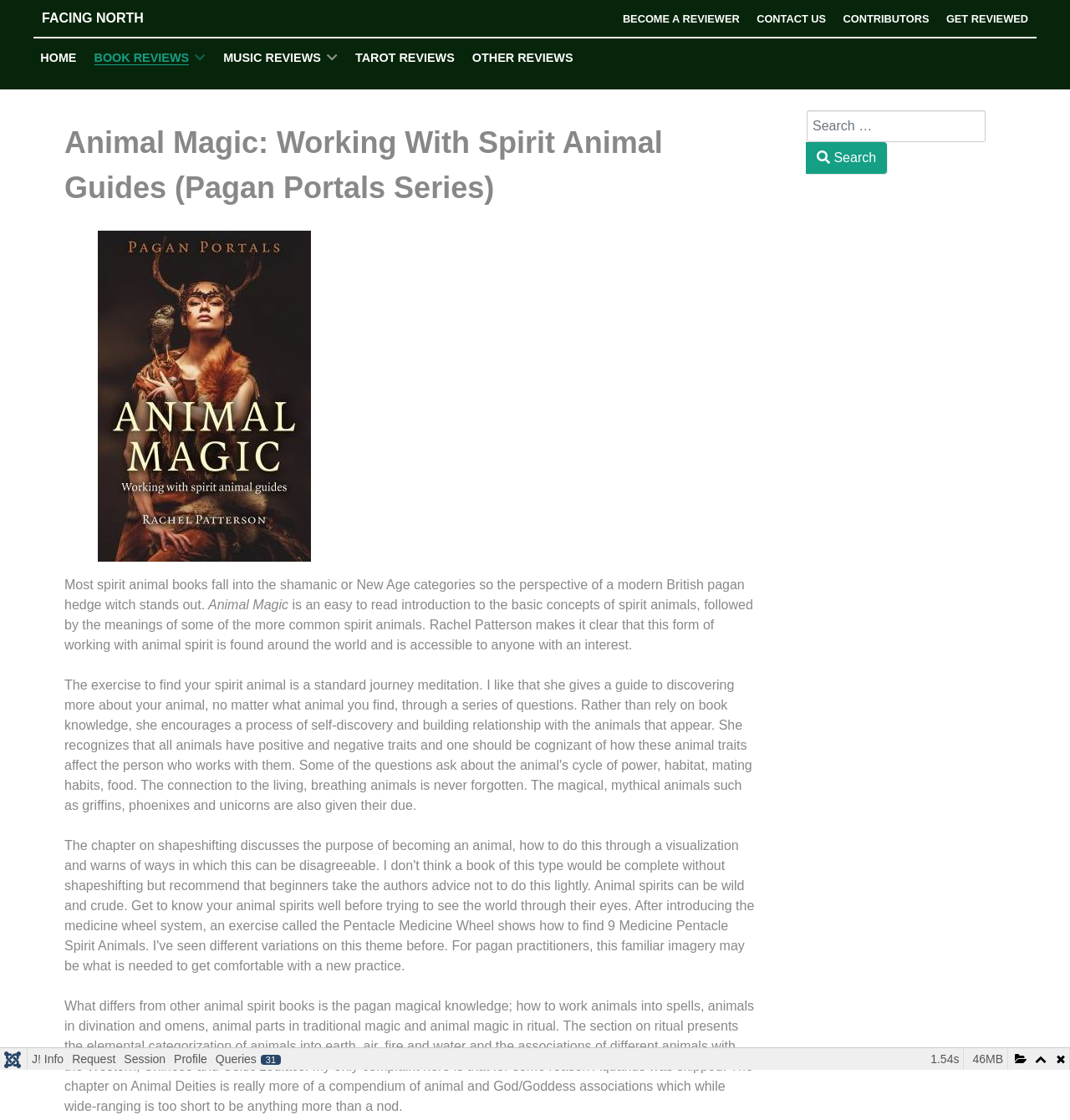Identify the bounding box coordinates for the region of the element that should be clicked to carry out the instruction: "Go to the home page". The bounding box coordinates should be four float numbers between 0 and 1, i.e., [left, top, right, bottom].

[0.032, 0.043, 0.077, 0.06]